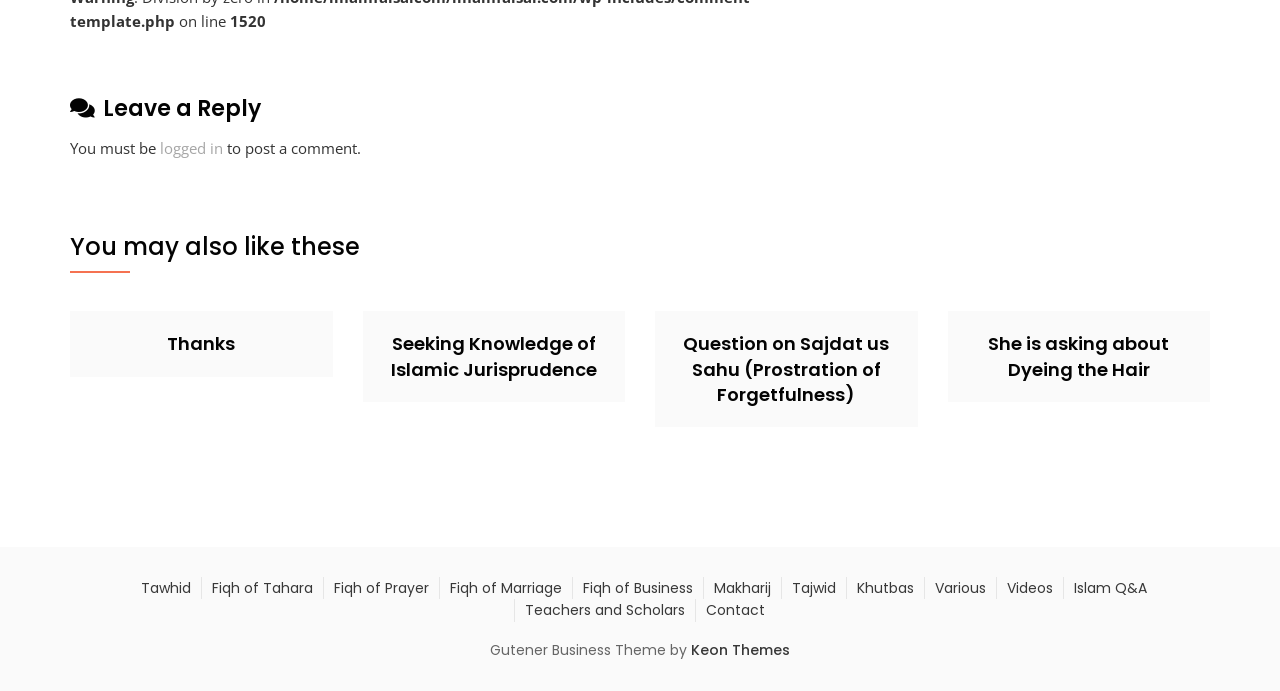Please provide the bounding box coordinates for the UI element as described: "logged in". The coordinates must be four floats between 0 and 1, represented as [left, top, right, bottom].

[0.125, 0.199, 0.174, 0.228]